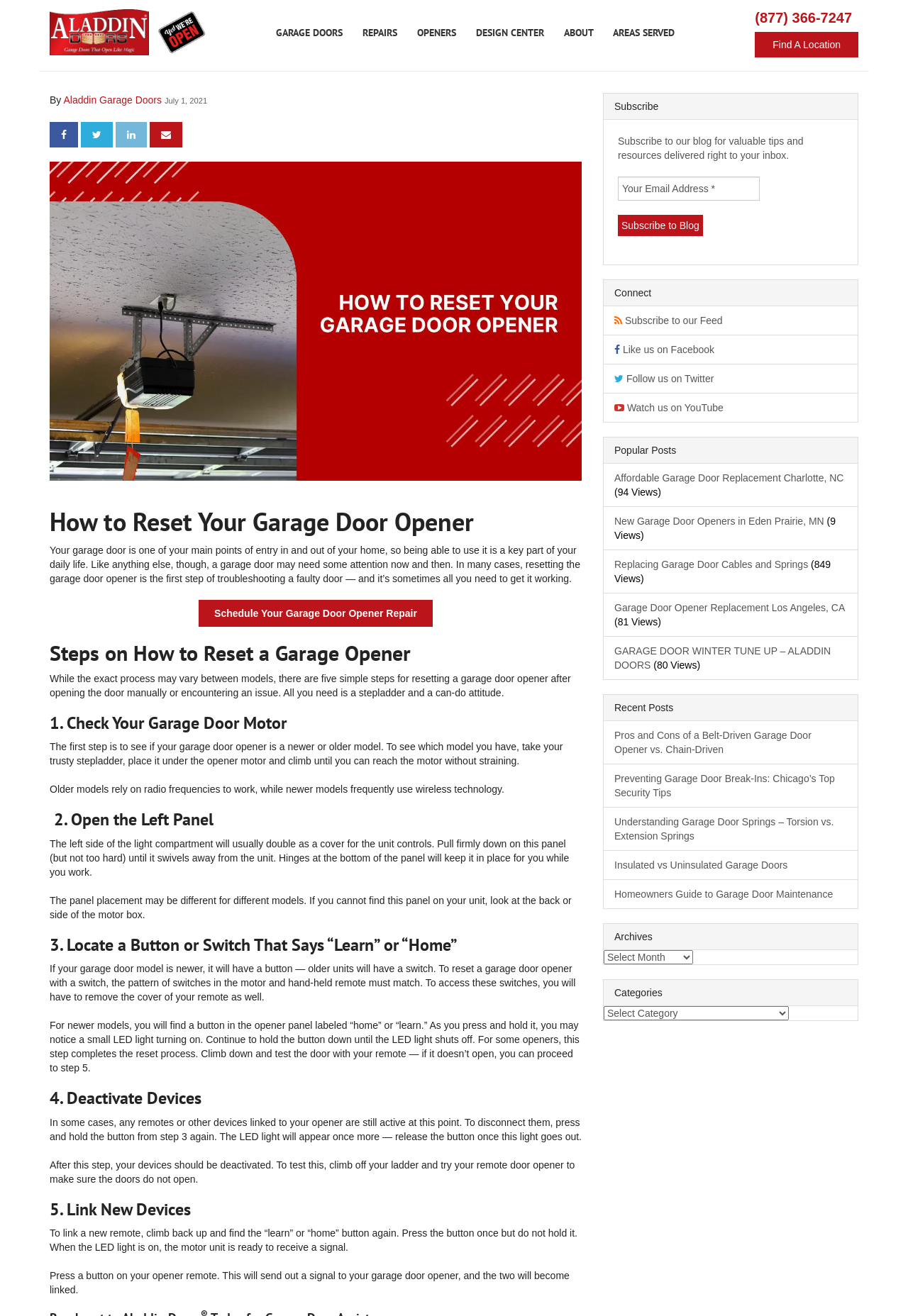Use a single word or phrase to answer the question: 
What is the topic of the first popular post?

Affordable Garage Door Replacement